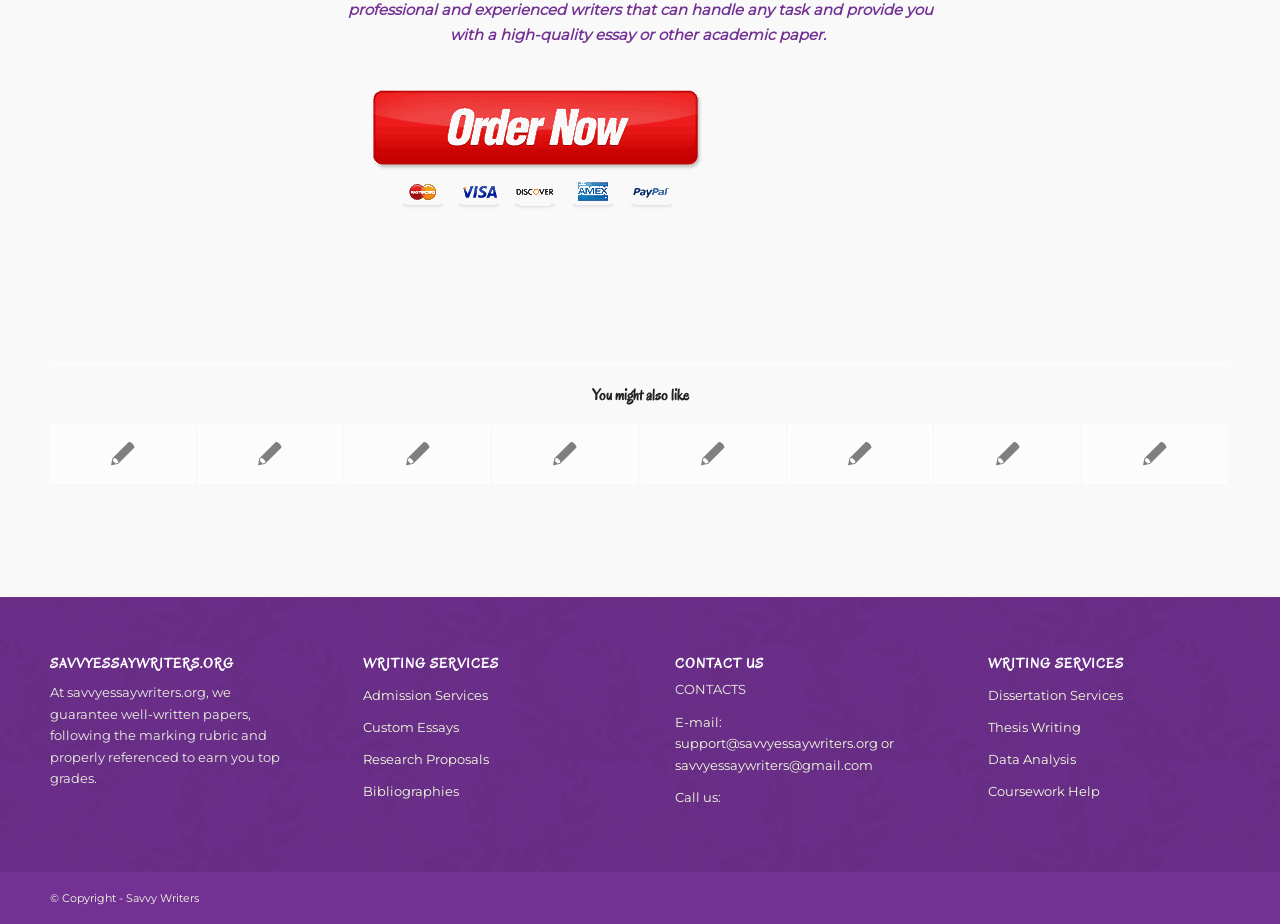What type of services does Savvy Essay Writers offer?
Can you give a detailed and elaborate answer to the question?

Based on the webpage, Savvy Essay Writers offers various writing services, including Admission Services, Custom Essays, Research Proposals, Bibliographies, Dissertation Services, Thesis Writing, Data Analysis, and Coursework Help, as indicated by the links under the 'WRITING SERVICES' heading.